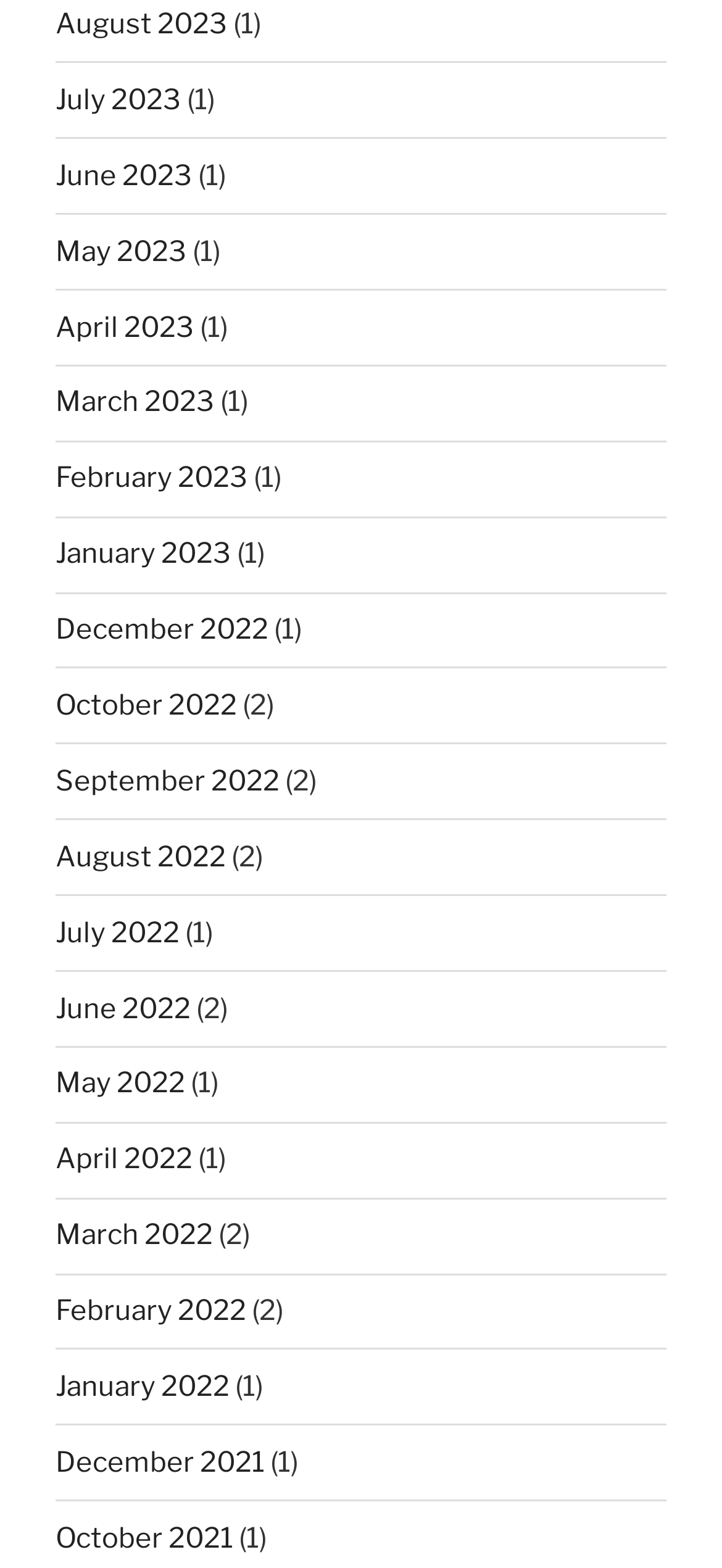Answer this question in one word or a short phrase: What is the earliest month listed on this webpage?

October 2021